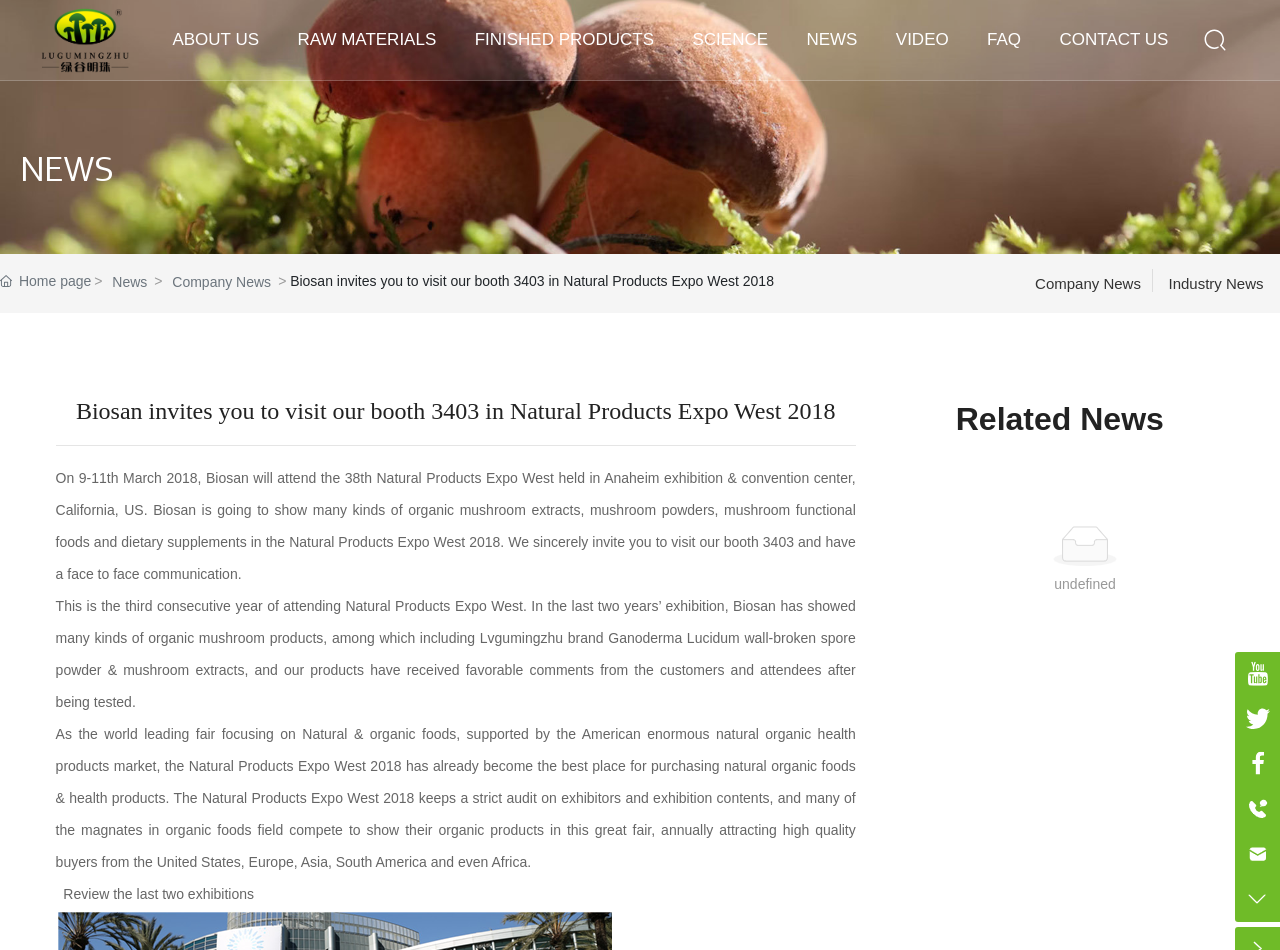Determine the bounding box coordinates for the area that needs to be clicked to fulfill this task: "Click on ABOUT US". The coordinates must be given as four float numbers between 0 and 1, i.e., [left, top, right, bottom].

[0.135, 0.0, 0.202, 0.084]